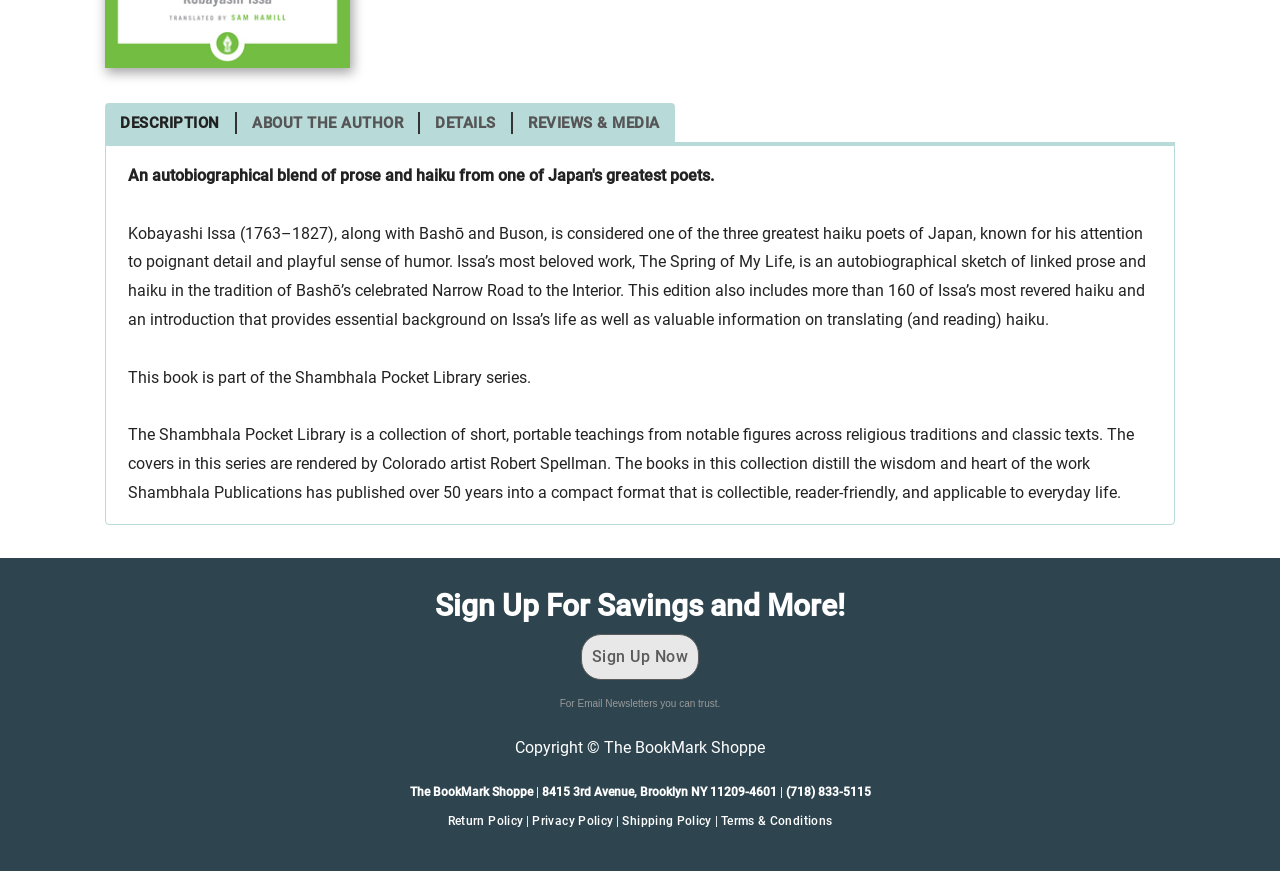Using the webpage screenshot, locate the HTML element that fits the following description and provide its bounding box: "Shipping Policy".

[0.486, 0.913, 0.556, 0.929]